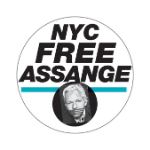What is the shape of the badge?
Give a single word or phrase as your answer by examining the image.

circular